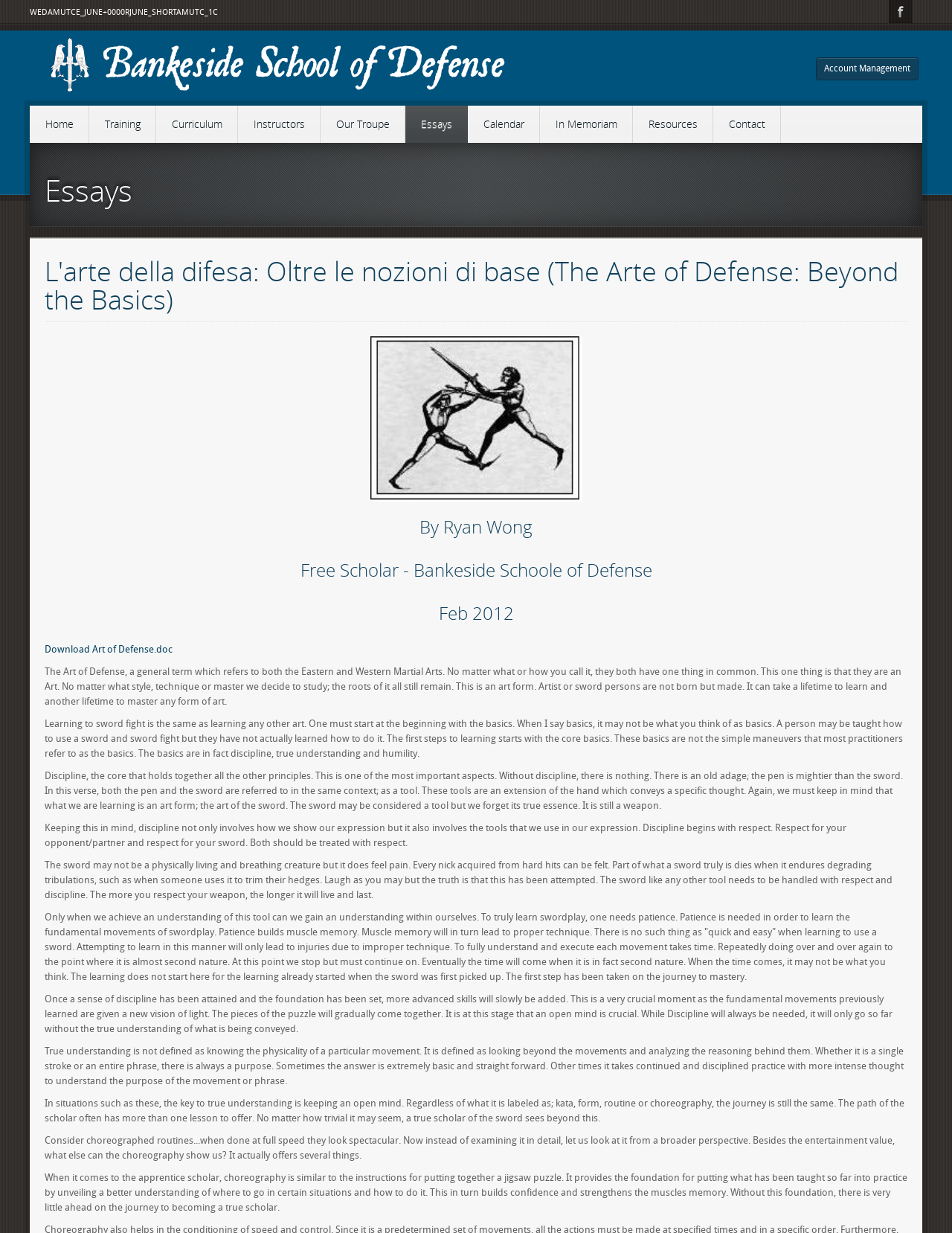Determine the bounding box coordinates (top-left x, top-left y, bottom-right x, bottom-right y) of the UI element described in the following text: parent_node: Account Management

[0.031, 0.019, 0.547, 0.08]